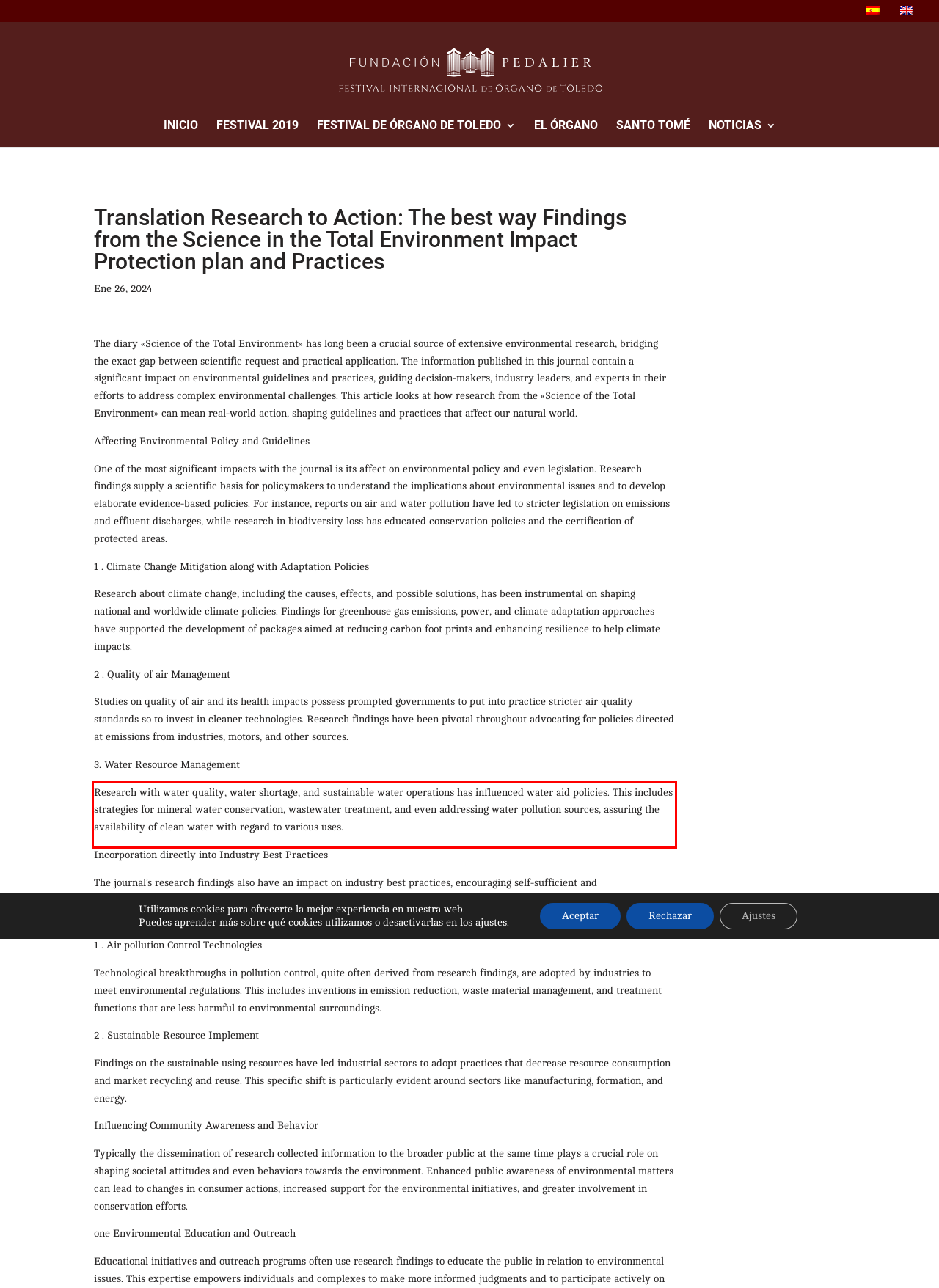Please identify and extract the text content from the UI element encased in a red bounding box on the provided webpage screenshot.

Research with water quality, water shortage, and sustainable water operations has influenced water aid policies. This includes strategies for mineral water conservation, wastewater treatment, and even addressing water pollution sources, assuring the availability of clean water with regard to various uses.